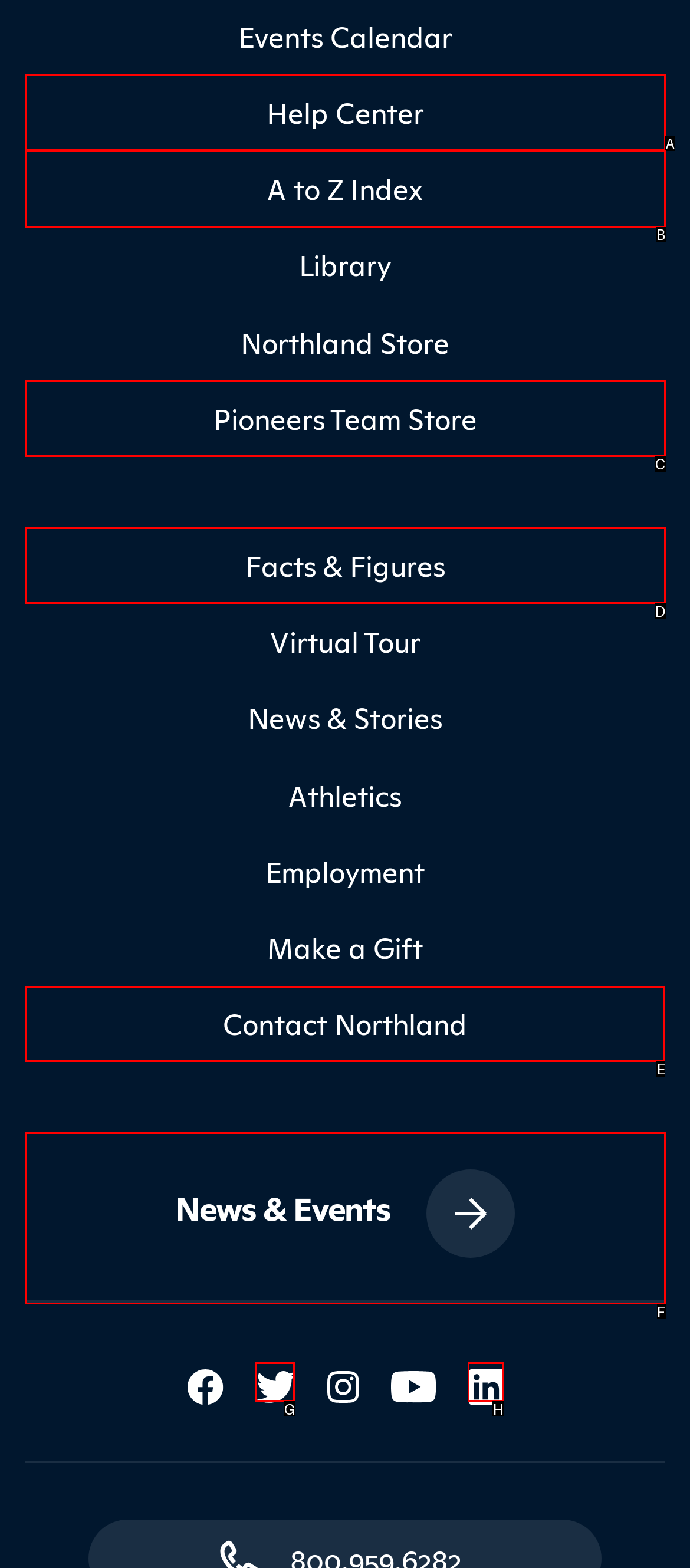Tell me which option I should click to complete the following task: Contact Northland
Answer with the option's letter from the given choices directly.

E